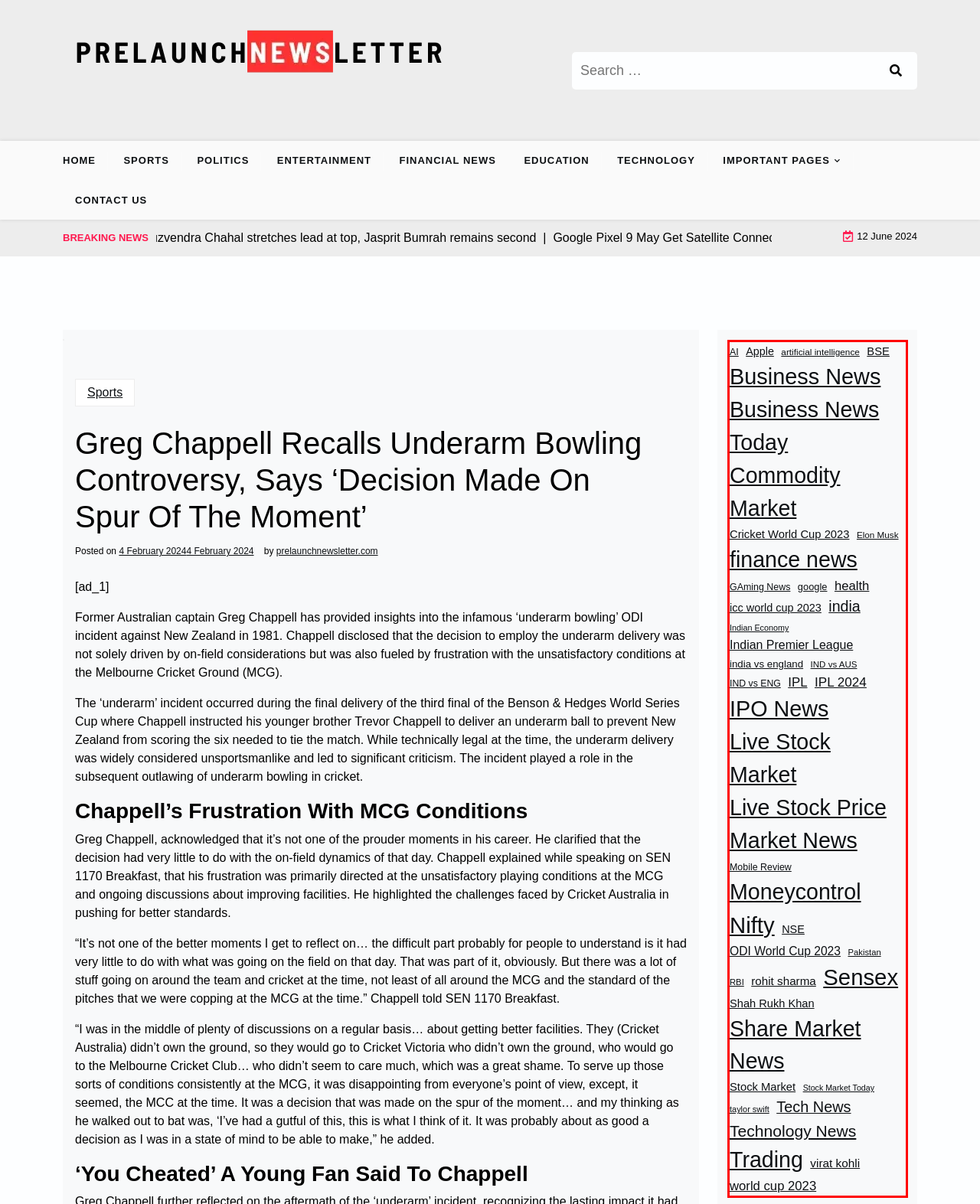You are provided with a screenshot of a webpage that includes a red bounding box. Extract and generate the text content found within the red bounding box.

AI Apple artificial intelligence BSE Business News Business News Today Commodity Market Cricket World Cup 2023 Elon Musk finance news GAming News google health icc world cup 2023 india Indian Economy Indian Premier League india vs england IND vs AUS IND vs ENG IPL IPL 2024 IPO News Live Stock Market Live Stock Price Market News Mobile Review Moneycontrol Nifty NSE ODI World Cup 2023 Pakistan RBI rohit sharma Sensex Shah Rukh Khan Share Market News Stock Market Stock Market Today taylor swift Tech News Technology News Trading virat kohli world cup 2023